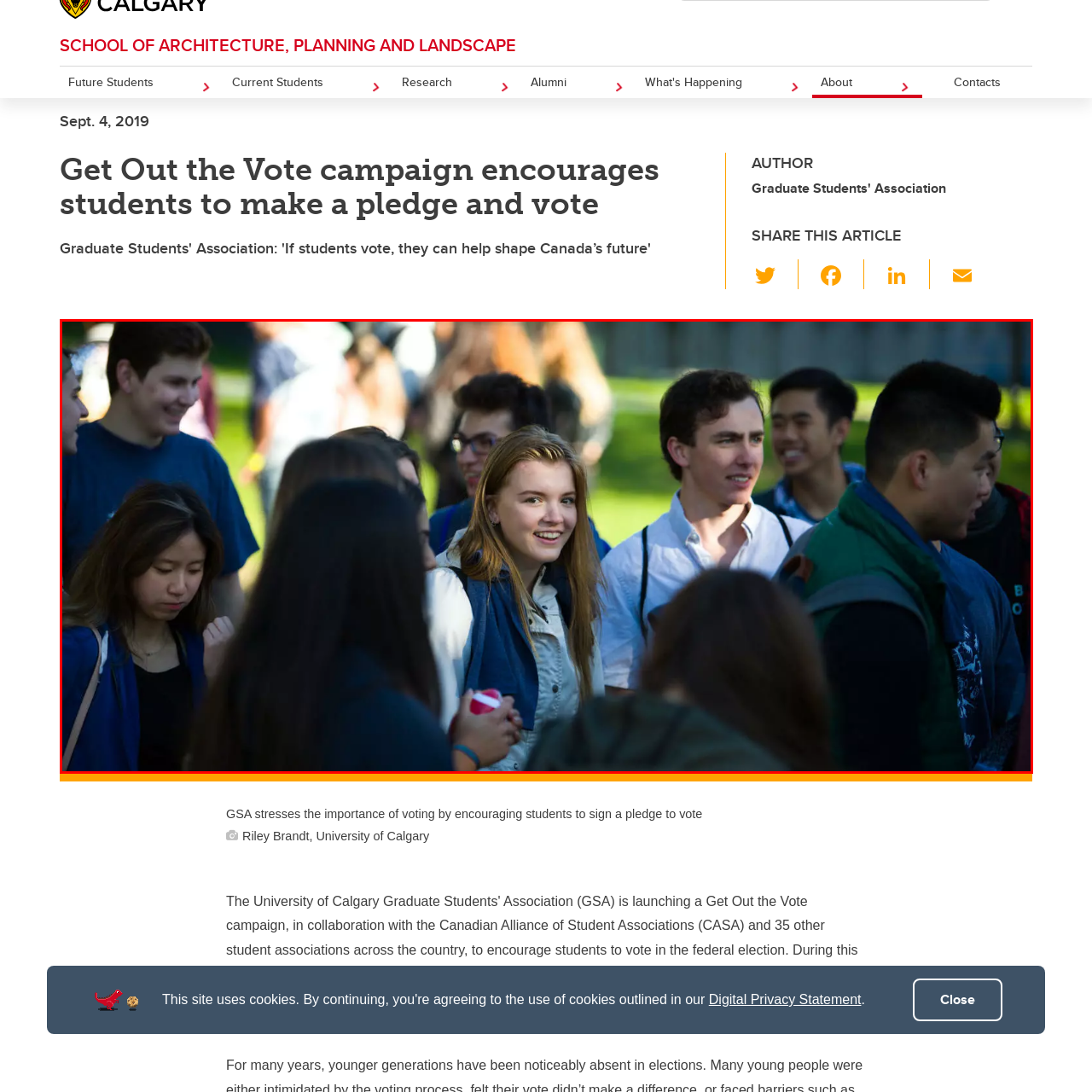Generate a comprehensive caption for the picture highlighted by the red outline.

The image captures a vibrant scene of a multicultural group of students gathered outdoors, seemingly enjoying a sunny day on campus. In the foreground, a young woman with long blonde hair and a bright smile stands out, exuding warmth and friendliness. She is surrounded by a diverse crowd dressed in casual attire, indicating a relaxed, friendly atmosphere. The backdrop reveals a lush green landscape, suggesting a lively university environment. This scene likely signifies a social or orientation event, reflecting the dynamic community at the School of Architecture, Planning and Landscape, as well as the school's commitment to fostering engagement among future students.